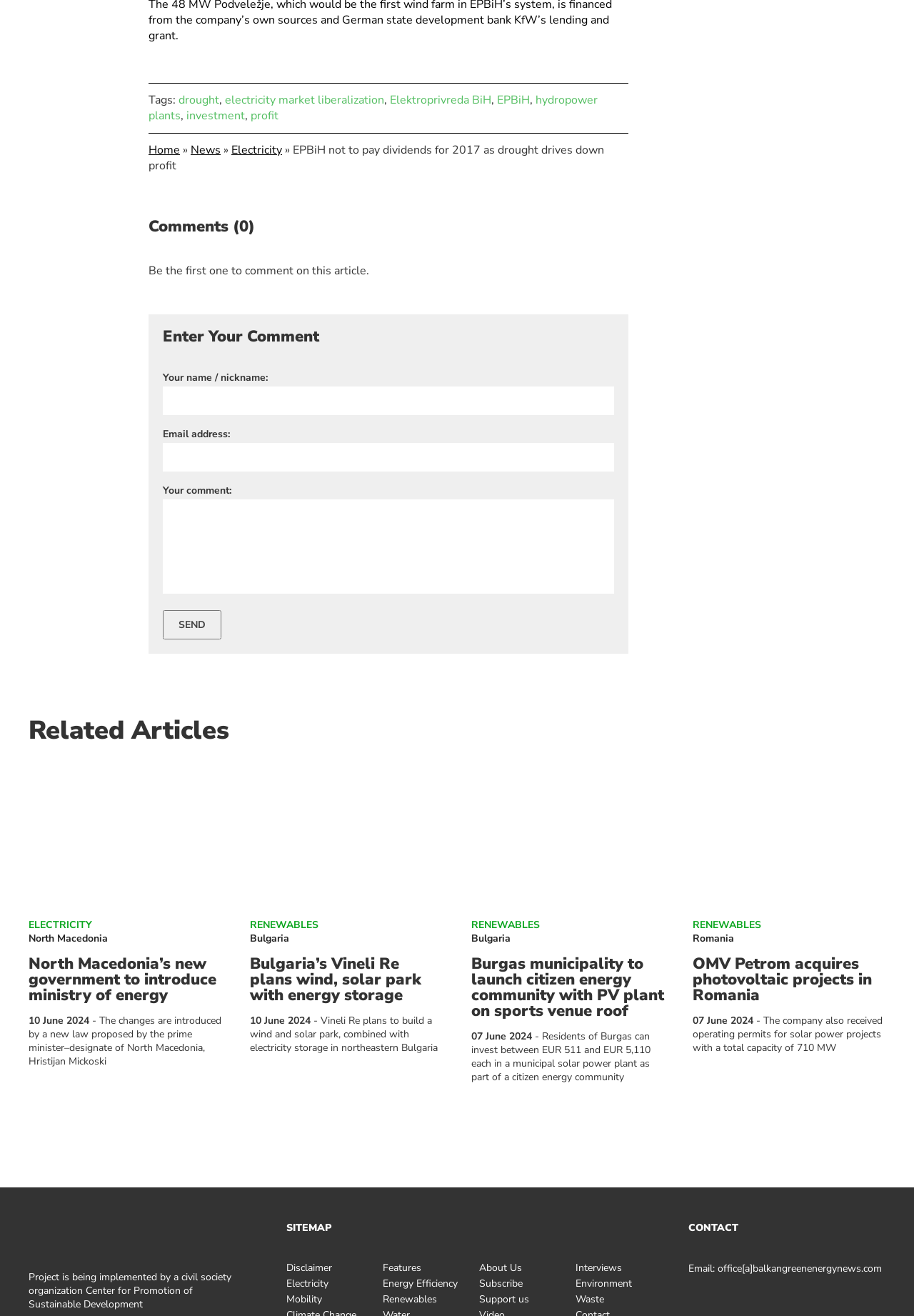Identify the bounding box coordinates of the HTML element based on this description: "hydropower plants".

[0.162, 0.07, 0.654, 0.094]